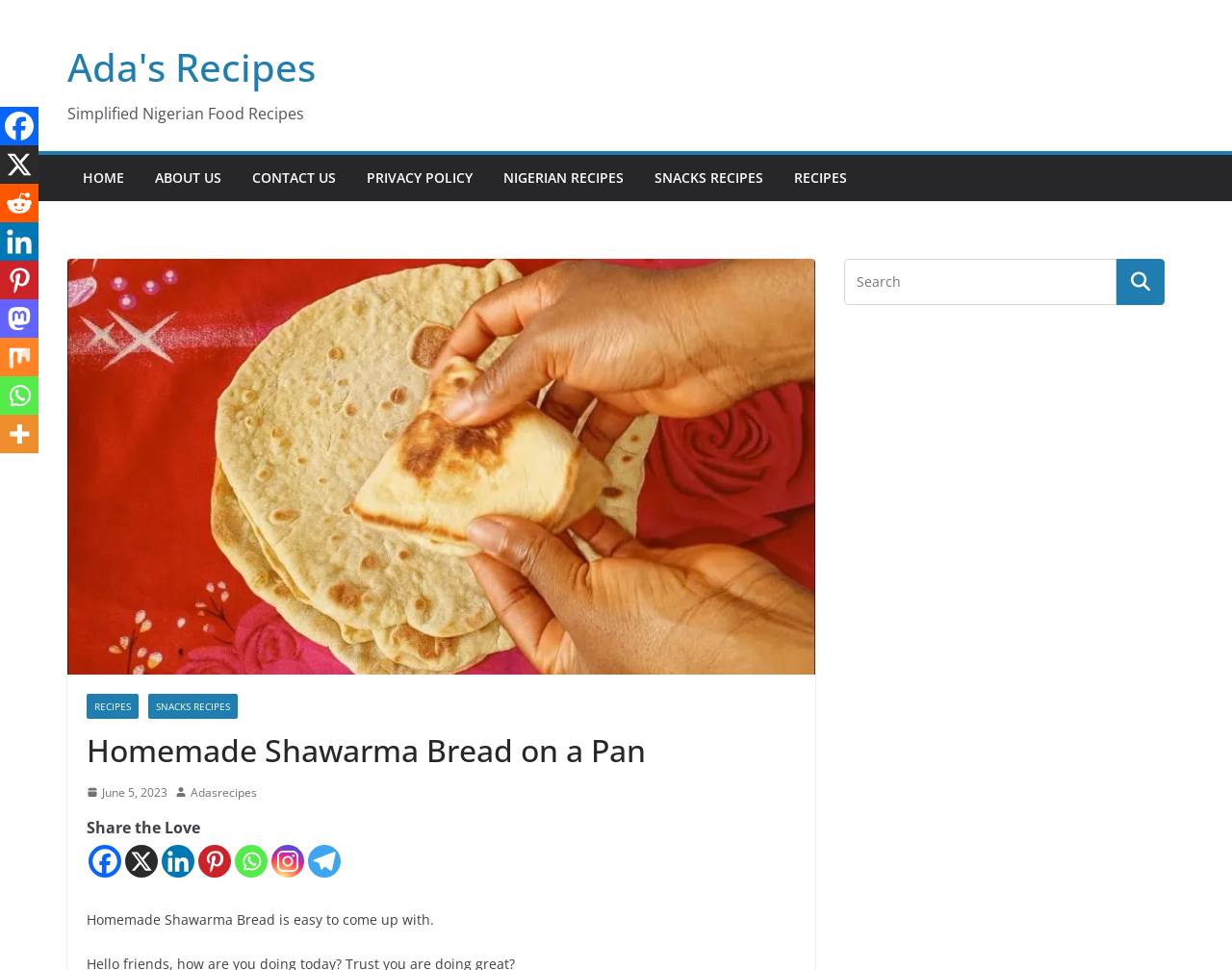What is the purpose of the search box?
Kindly offer a detailed explanation using the data available in the image.

The purpose of the search box can be determined by looking at its location and the context of the page. The search box is located in the top right corner of the page, and the page is a recipe website. This suggests that the search box is intended for searching for recipes on the website.